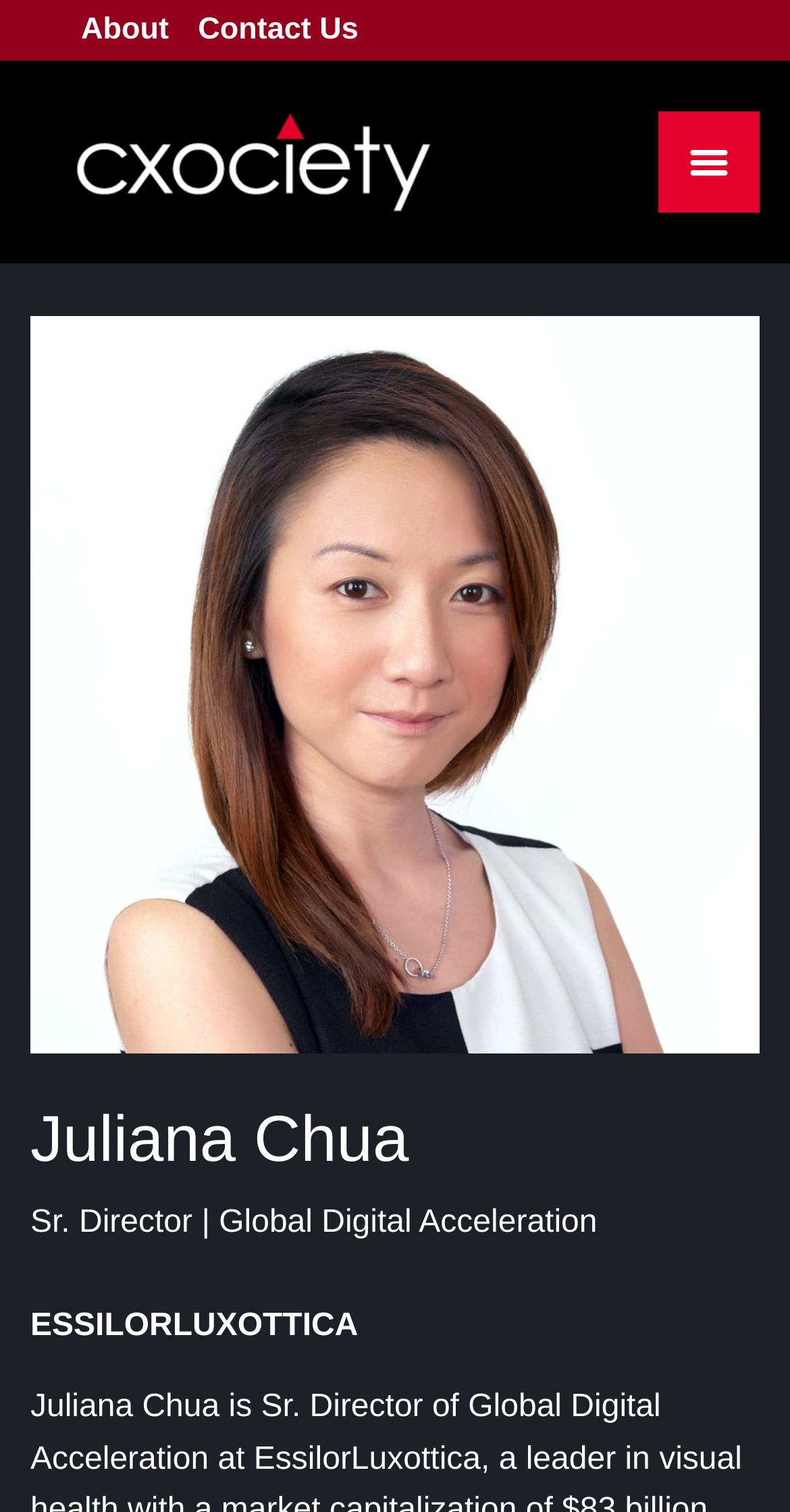Please find the bounding box for the UI element described by: "alt="cxo-logo" title="cxo-logo"".

[0.09, 0.072, 0.551, 0.142]